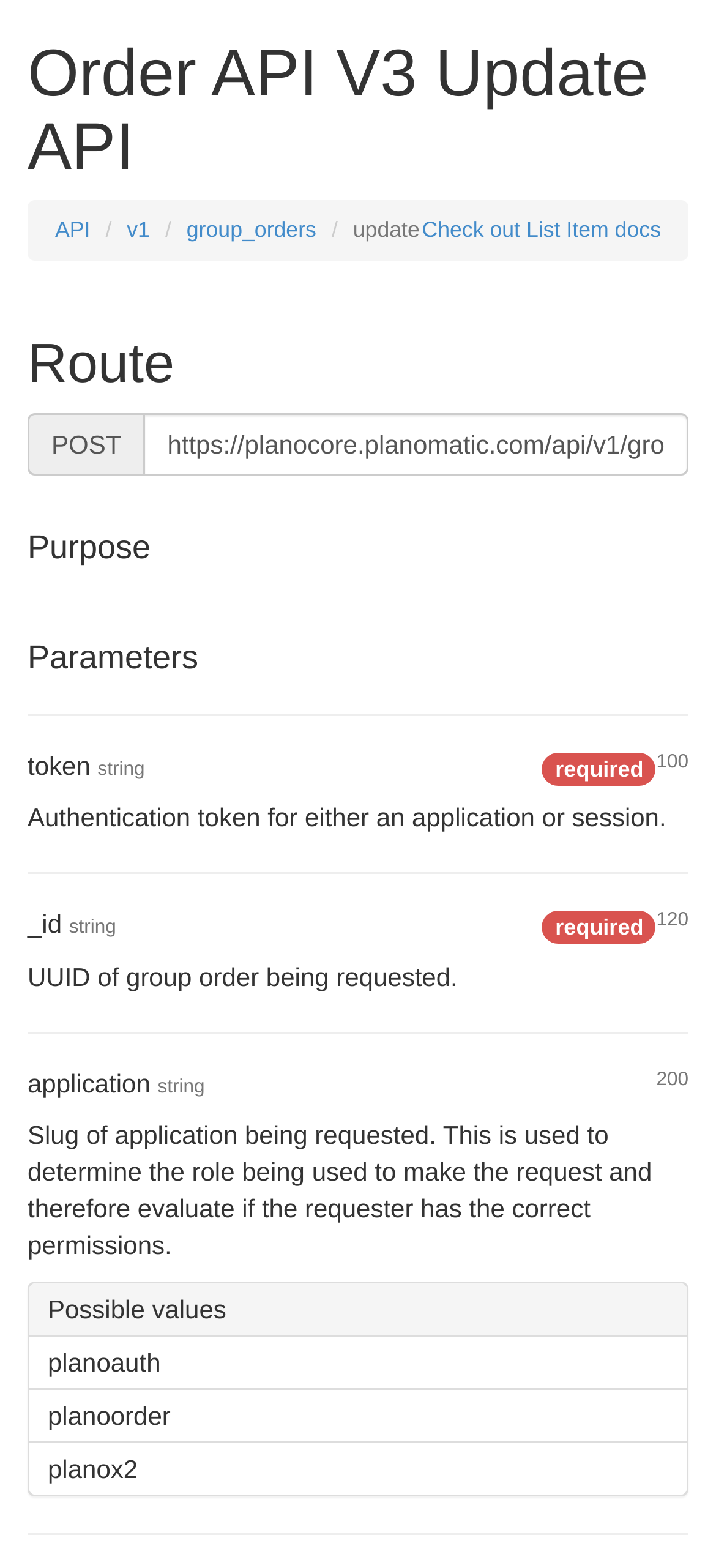What is the maximum length of the token string?
Please provide a comprehensive answer to the question based on the webpage screenshot.

According to the 'Parameters' section, the 'token' parameter is a string with a maximum length of 100, as indicated by the '100' in the 'token string 100 required' heading.